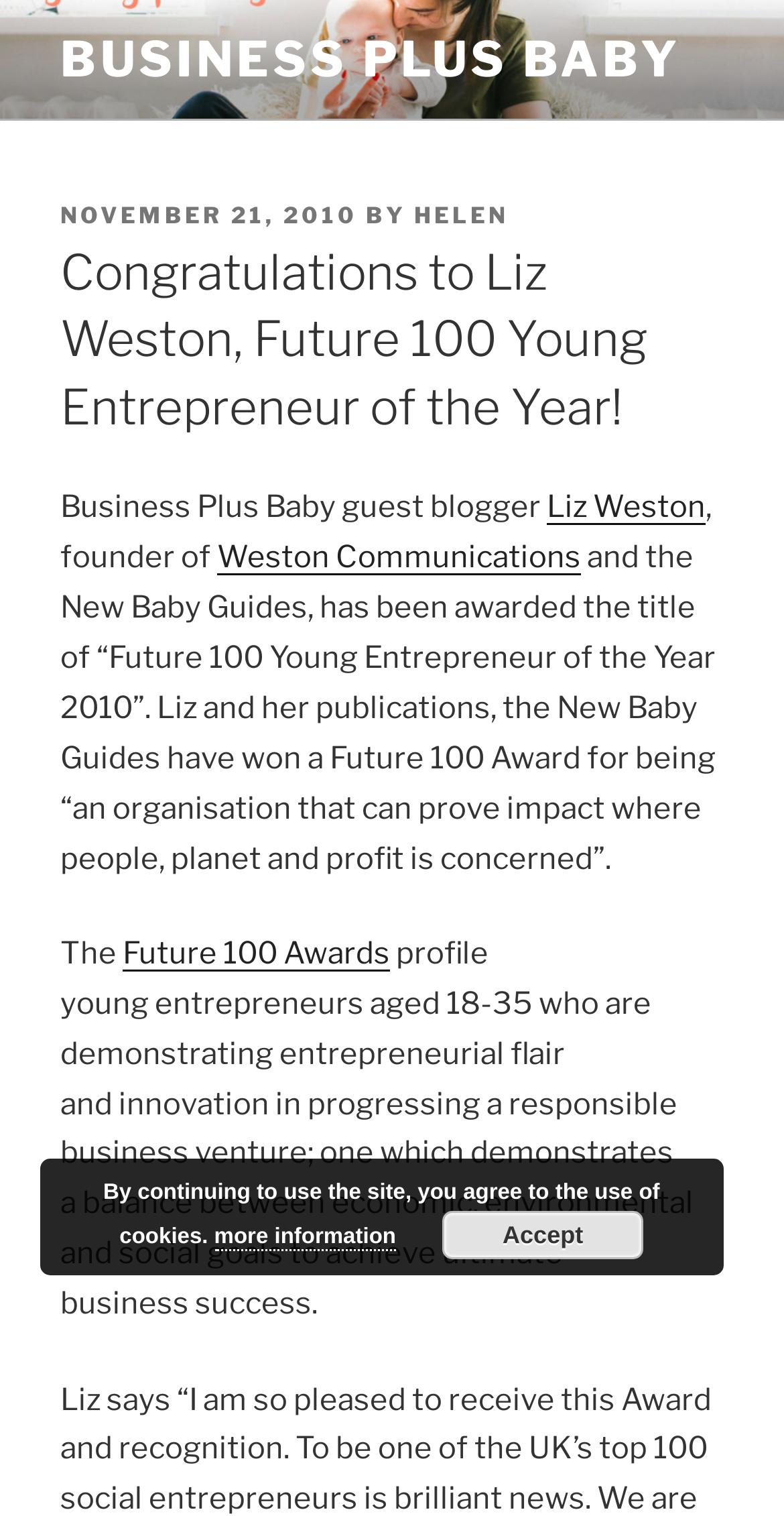Identify the bounding box coordinates for the element you need to click to achieve the following task: "Click BUSINESS PLUS BABY". Provide the bounding box coordinates as four float numbers between 0 and 1, in the form [left, top, right, bottom].

[0.077, 0.02, 0.868, 0.058]